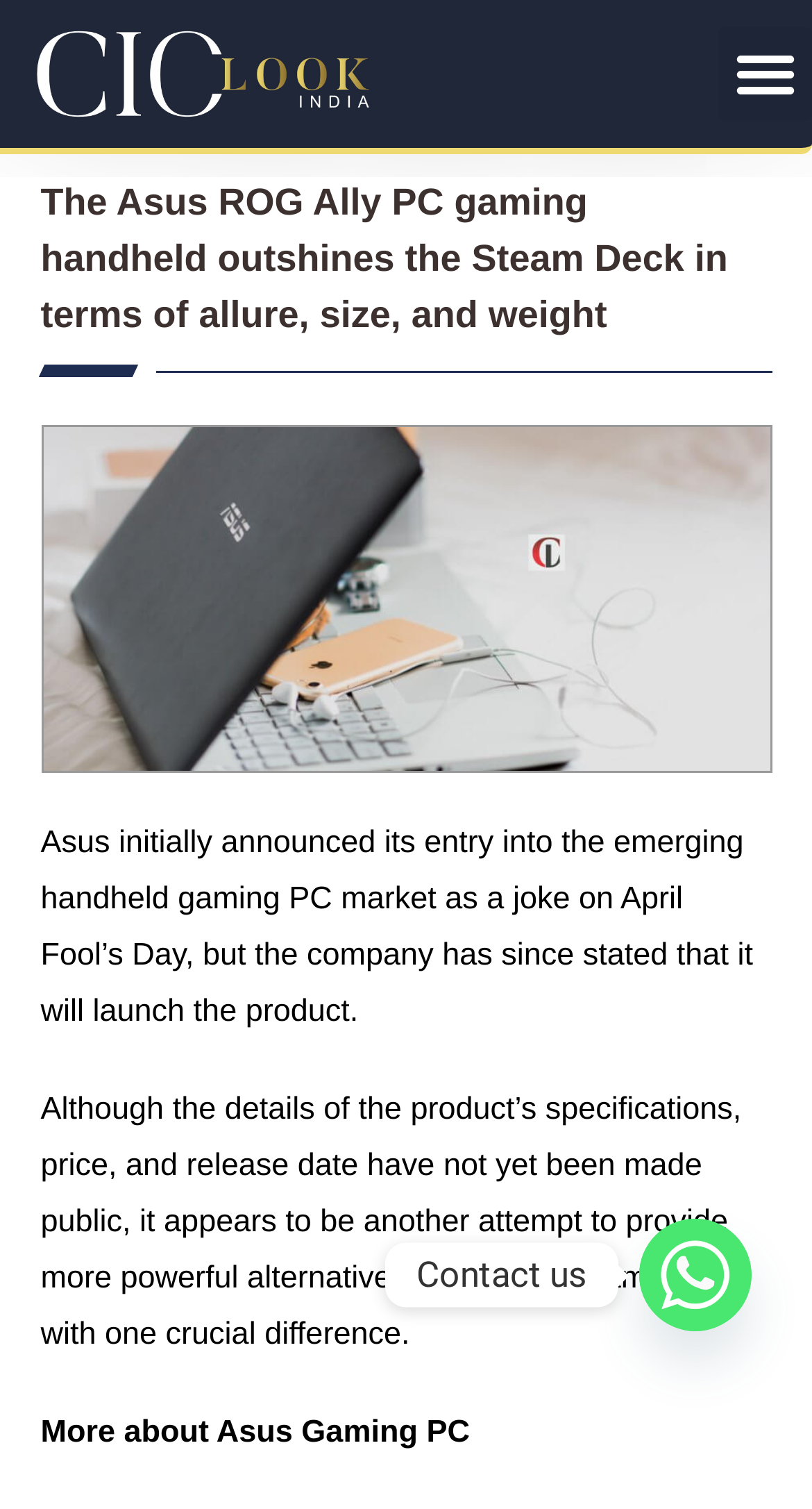What is the current status of the product’s specifications?
Provide a one-word or short-phrase answer based on the image.

Not yet made public